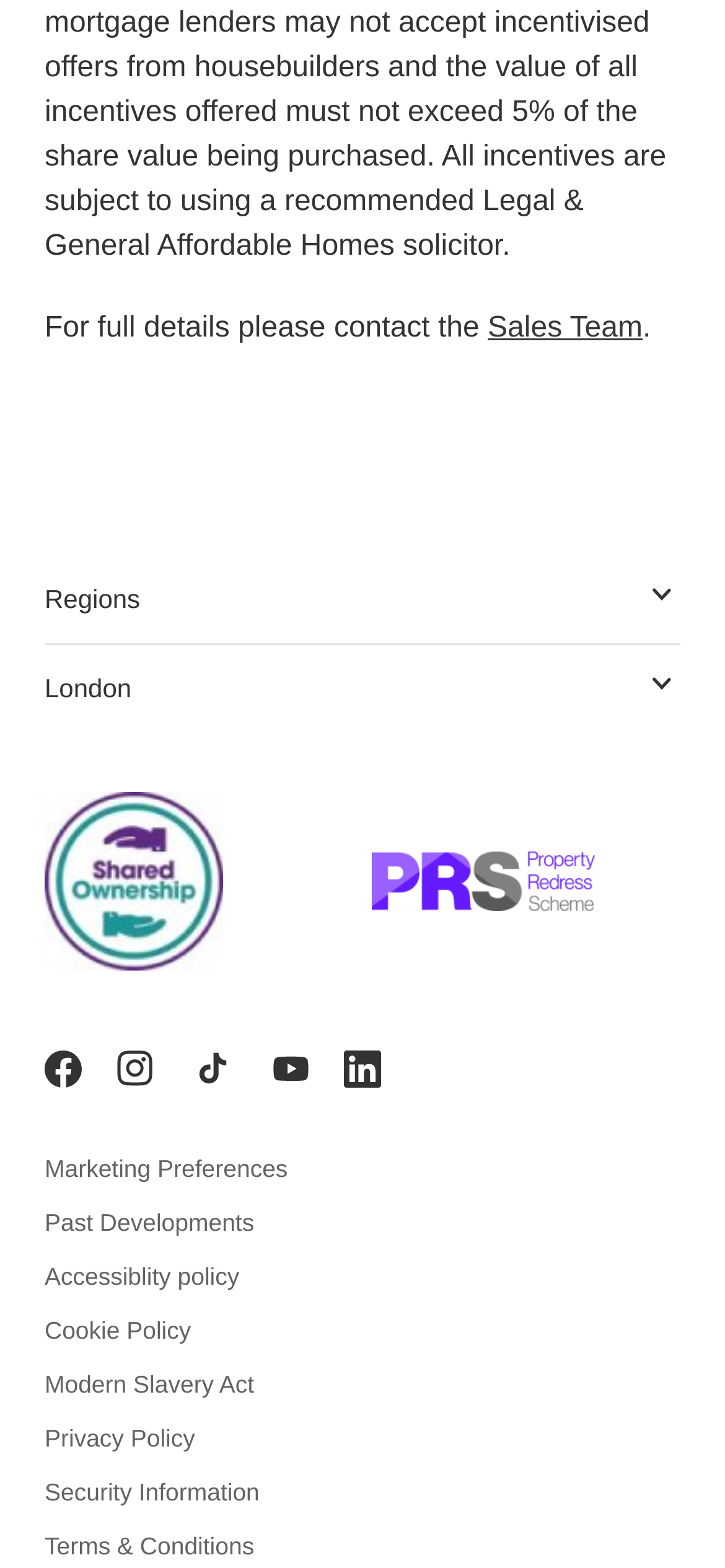Identify the bounding box coordinates for the element you need to click to achieve the following task: "Visit facebook page". The coordinates must be four float values ranging from 0 to 1, formatted as [left, top, right, bottom].

[0.062, 0.669, 0.113, 0.693]